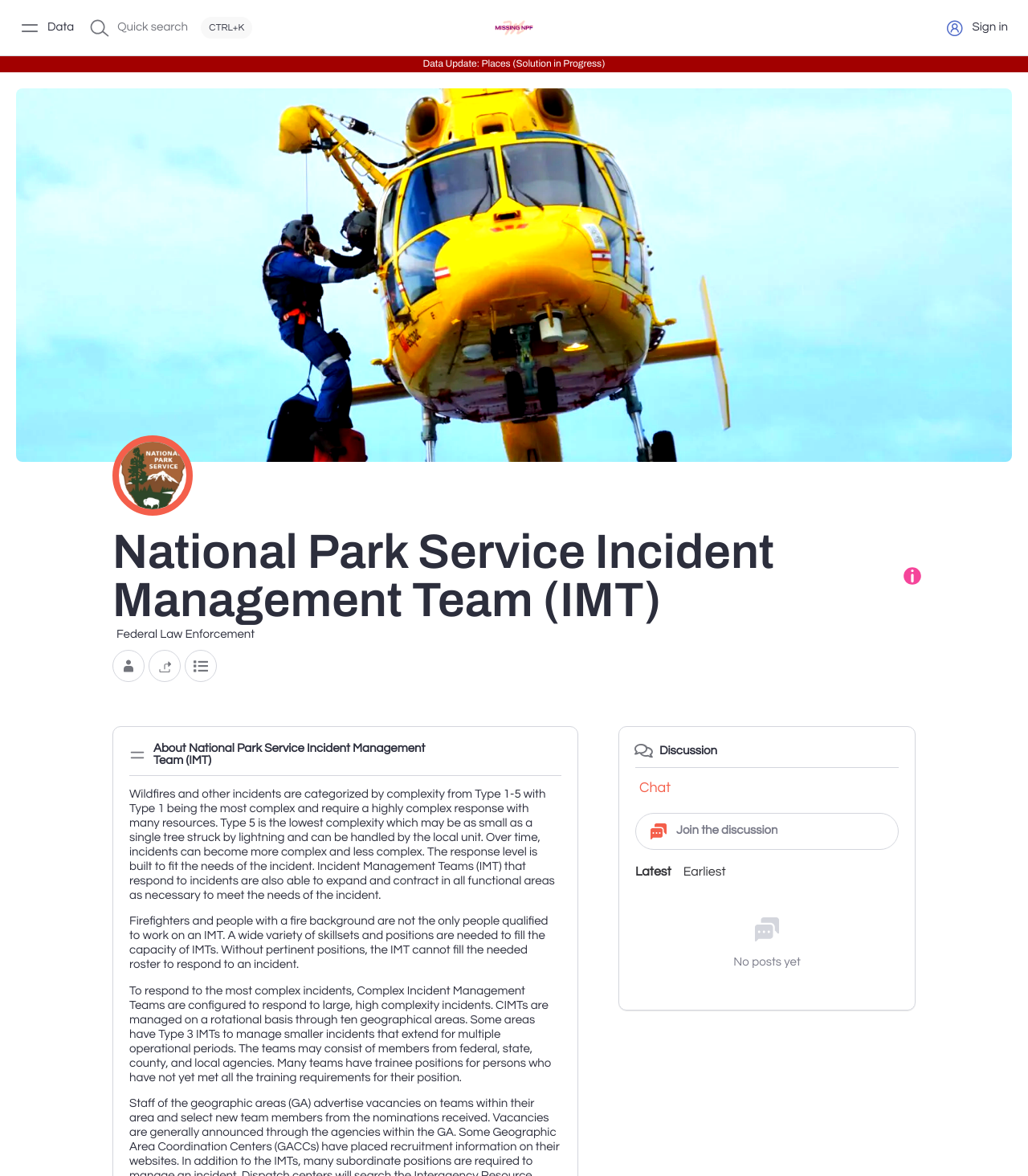What is the role of Federal Law Enforcement in Incident Management Teams?
Based on the image, answer the question with as much detail as possible.

The webpage mentions Federal Law Enforcement as one of the entities involved in Incident Management Teams, but it does not specify their exact role. It only mentions that many teams have trainee positions for persons who have not yet met all the training requirements for their position.